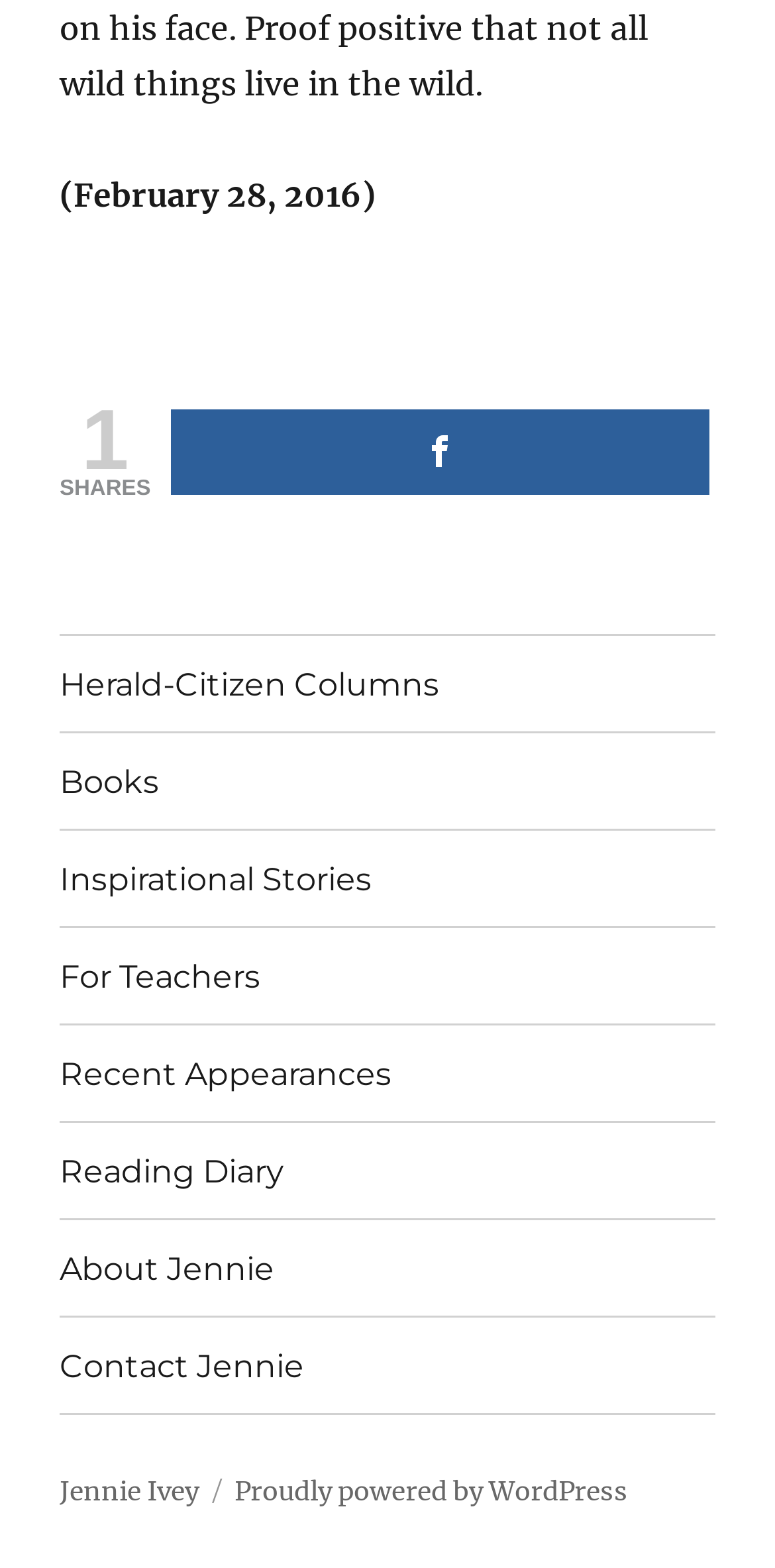Respond to the question below with a concise word or phrase:
What is the purpose of the 'Share' button?

To share content